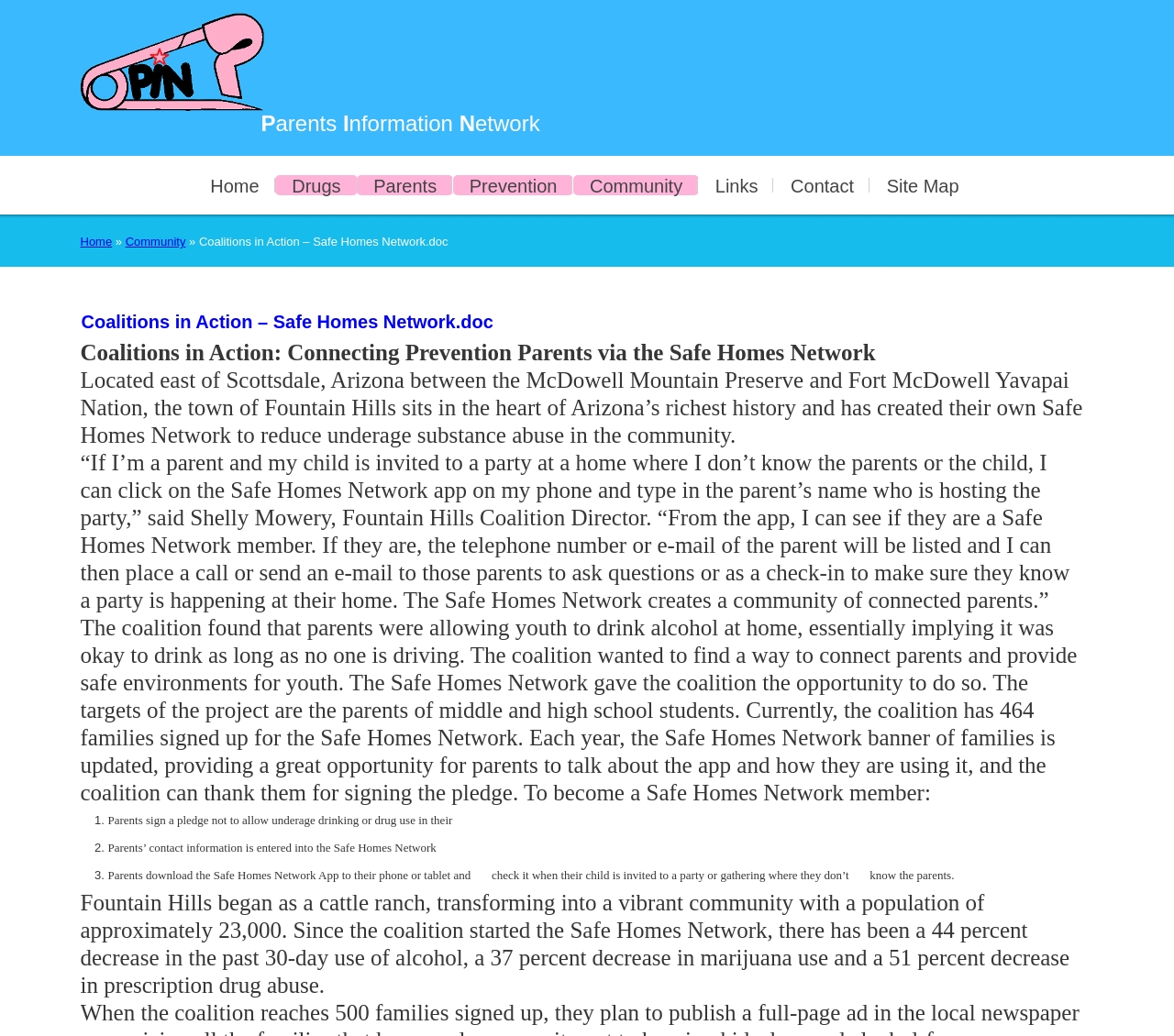Identify the bounding box coordinates for the UI element described by the following text: "Site Map". Provide the coordinates as four float numbers between 0 and 1, in the format [left, top, right, bottom].

[0.741, 0.157, 0.831, 0.2]